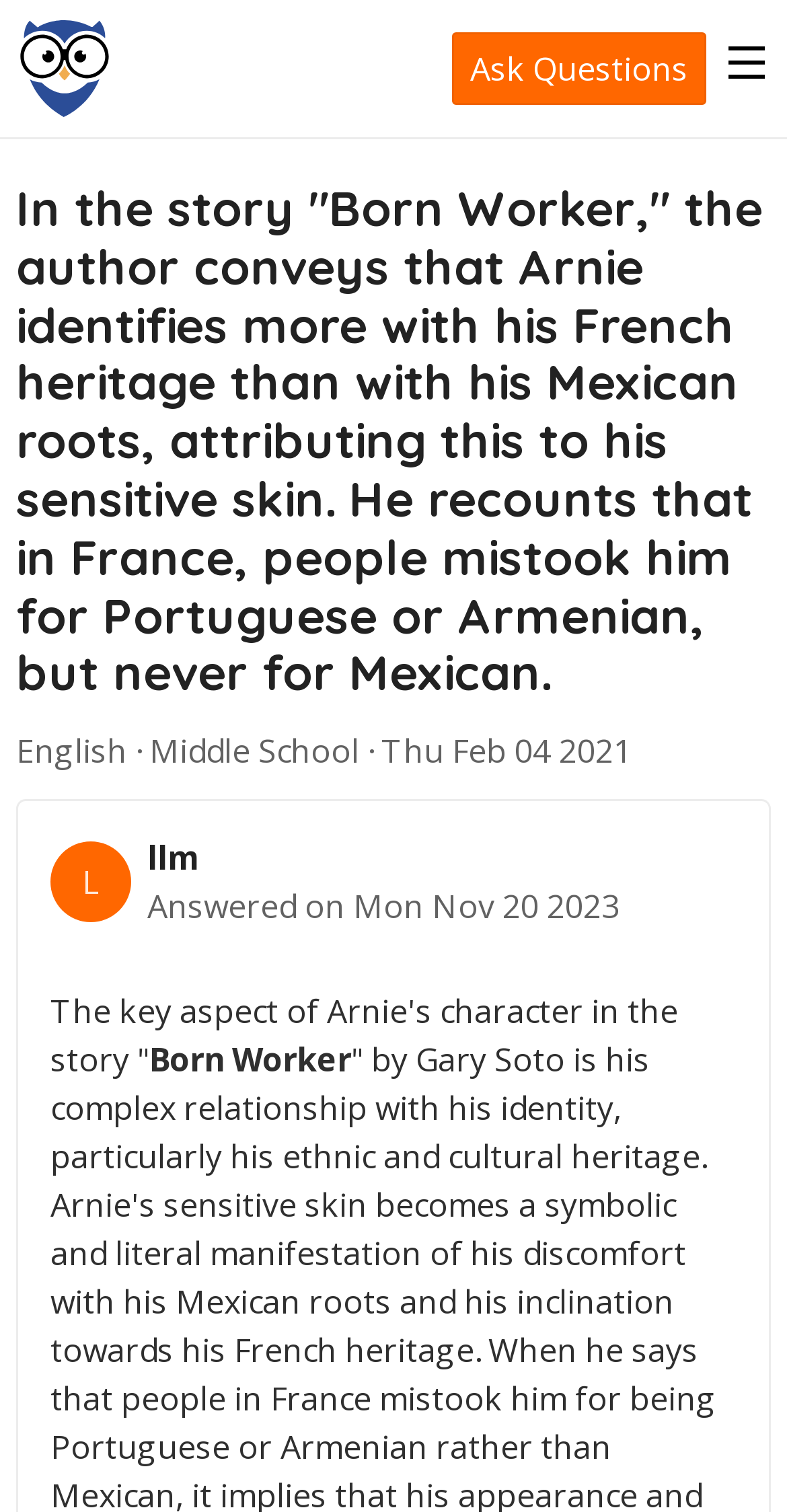In which country did people mistake Arnie for Portuguese or Armenian?
Please give a well-detailed answer to the question.

The passage states that in France, people mistook Arnie for Portuguese or Armenian, but never for Mexican.